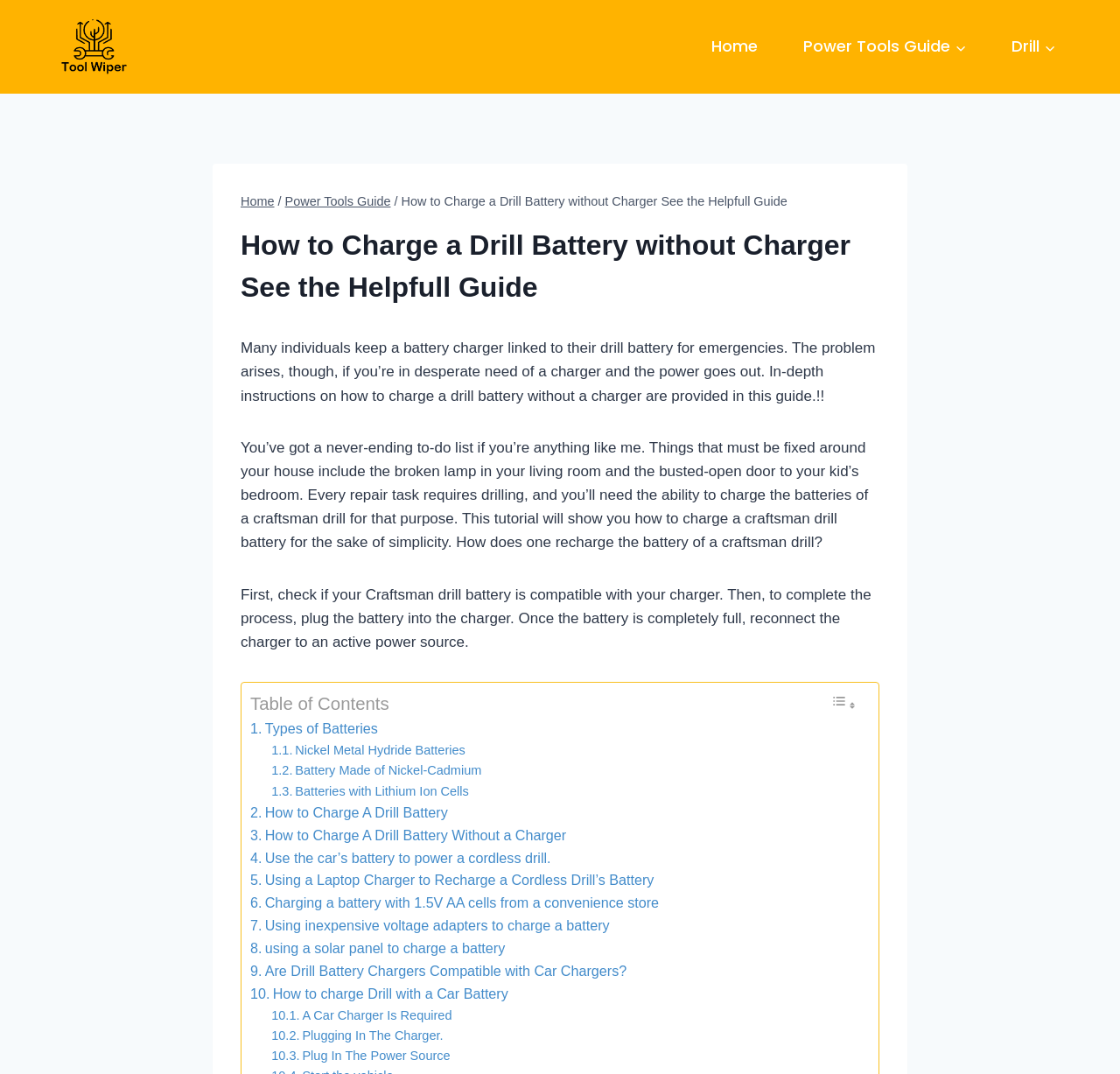Offer a detailed explanation of the webpage layout and contents.

This webpage is a guide on how to charge a drill battery without a charger. At the top left corner, there is a link to "Tool wiper" accompanied by an image. On the top right corner, there is a primary navigation menu with links to "Home", "Power Tools Guide", and "Drill", each with an expandable child menu.

Below the navigation menu, there is a header section with breadcrumbs showing the current page's location in the website's hierarchy. The header also displays the title of the guide, "How to Charge a Drill Battery without Charger See the Helpfull Guide".

The main content of the webpage is divided into several sections. The first section introduces the problem of needing to charge a drill battery without a charger and provides an overview of the guide. The second section explains the importance of being able to charge a craftsman drill battery for various repair tasks around the house.

The third section provides step-by-step instructions on how to charge a craftsman drill battery, including checking compatibility with the charger and plugging the battery into the charger.

Below the instructions, there is a table of contents with links to various sections of the guide, including "Types of Batteries", "How to Charge A Drill Battery", and "How to Charge A Drill Battery Without a Charger". Each section has multiple sub-links to more specific topics, such as using a car's battery to power a cordless drill or using a laptop charger to recharge a cordless drill's battery.

Overall, the webpage is a comprehensive guide on charging drill batteries, with a focus on providing alternative methods for charging without a charger.